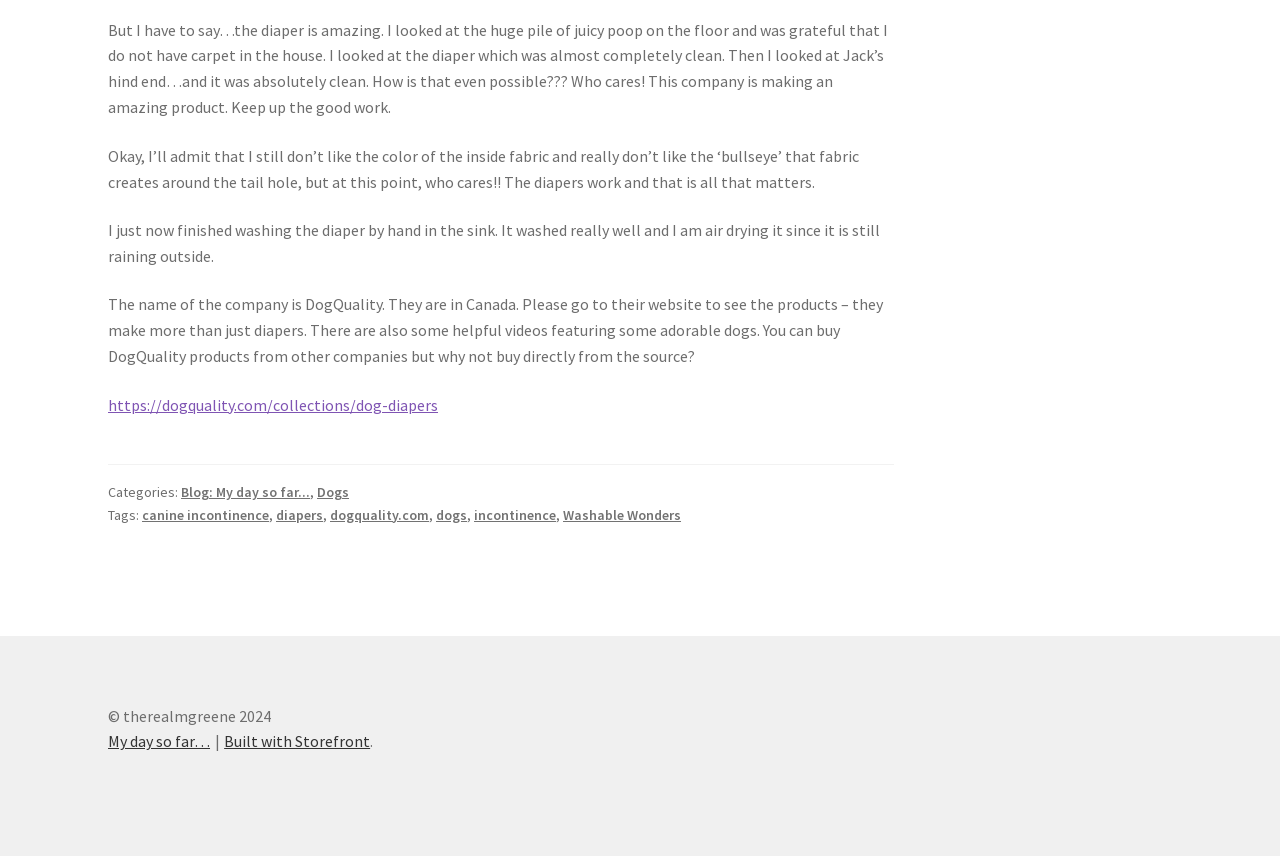Locate the bounding box coordinates of the element that should be clicked to fulfill the instruction: "Explore dams topic".

None